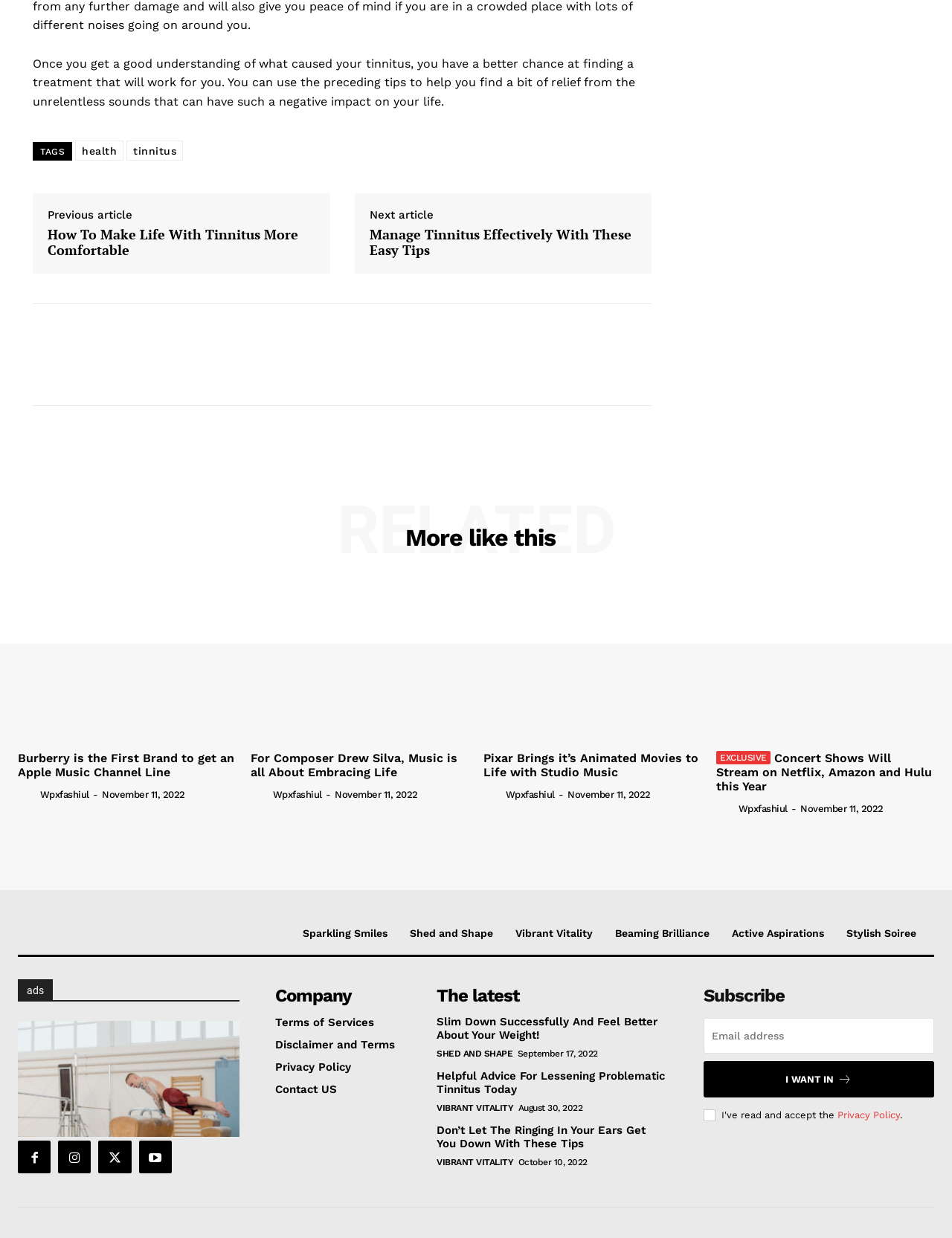Find the bounding box coordinates of the clickable area that will achieve the following instruction: "buy a Dozen Eggs".

None